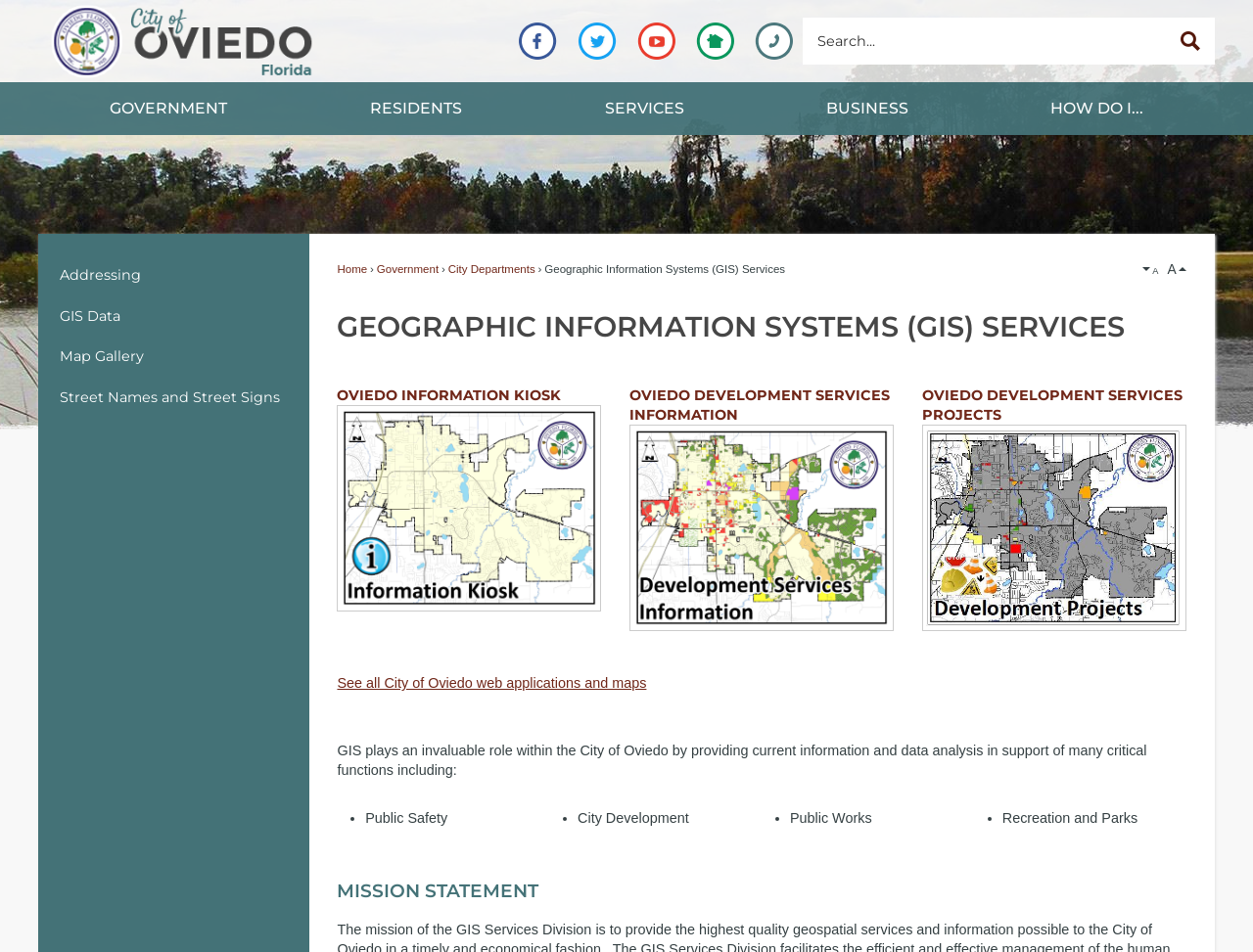Using the provided element description "alt="Facebook"", determine the bounding box coordinates of the UI element.

[0.414, 0.024, 0.445, 0.063]